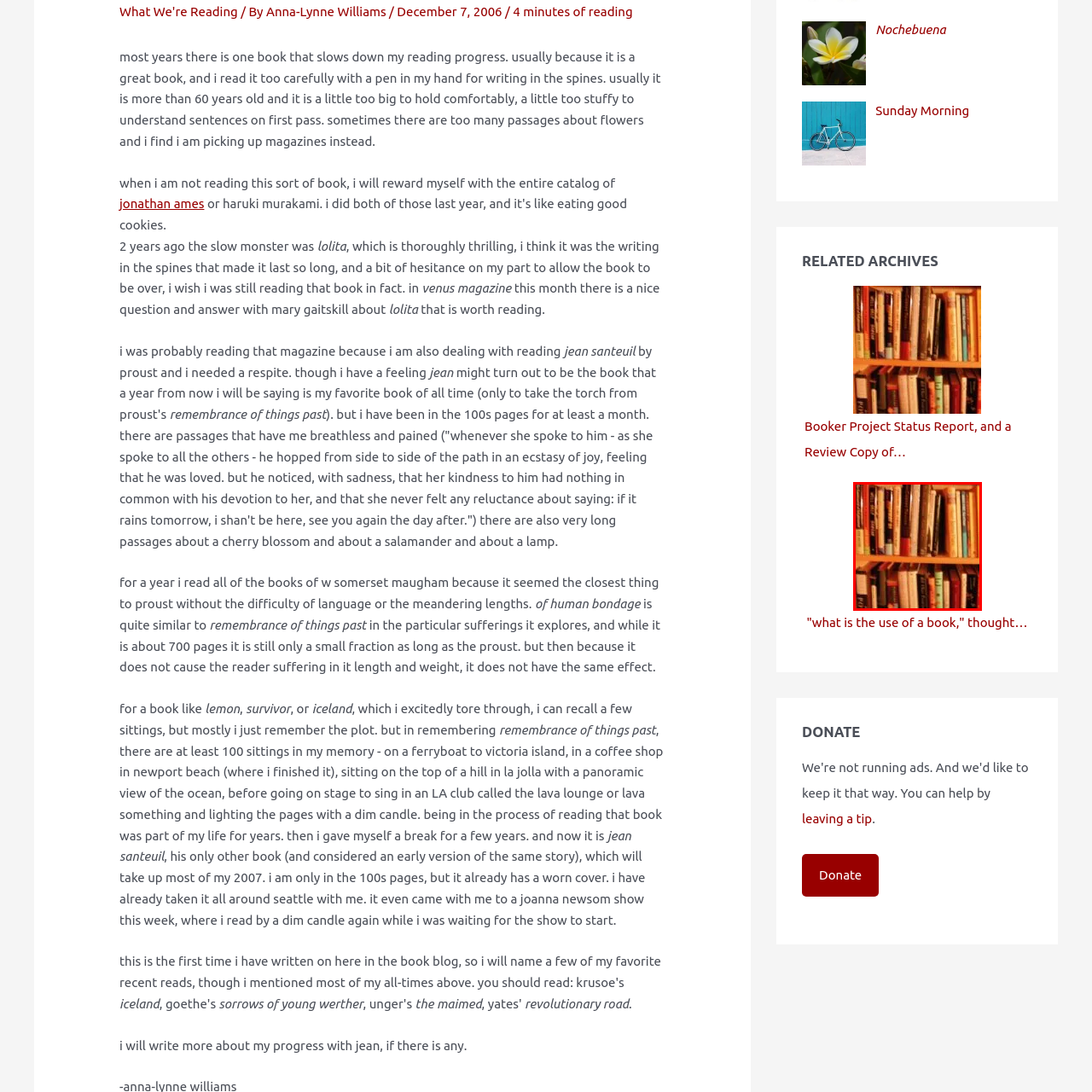Concentrate on the image area surrounded by the red border and answer the following question comprehensively: What emotion does the image evoke?

The image evokes a sense of nostalgia, as the perfectly positioned shelf invites curiosity and suggests a timeless nature of reading and an intimate relationship between readers and their beloved books.